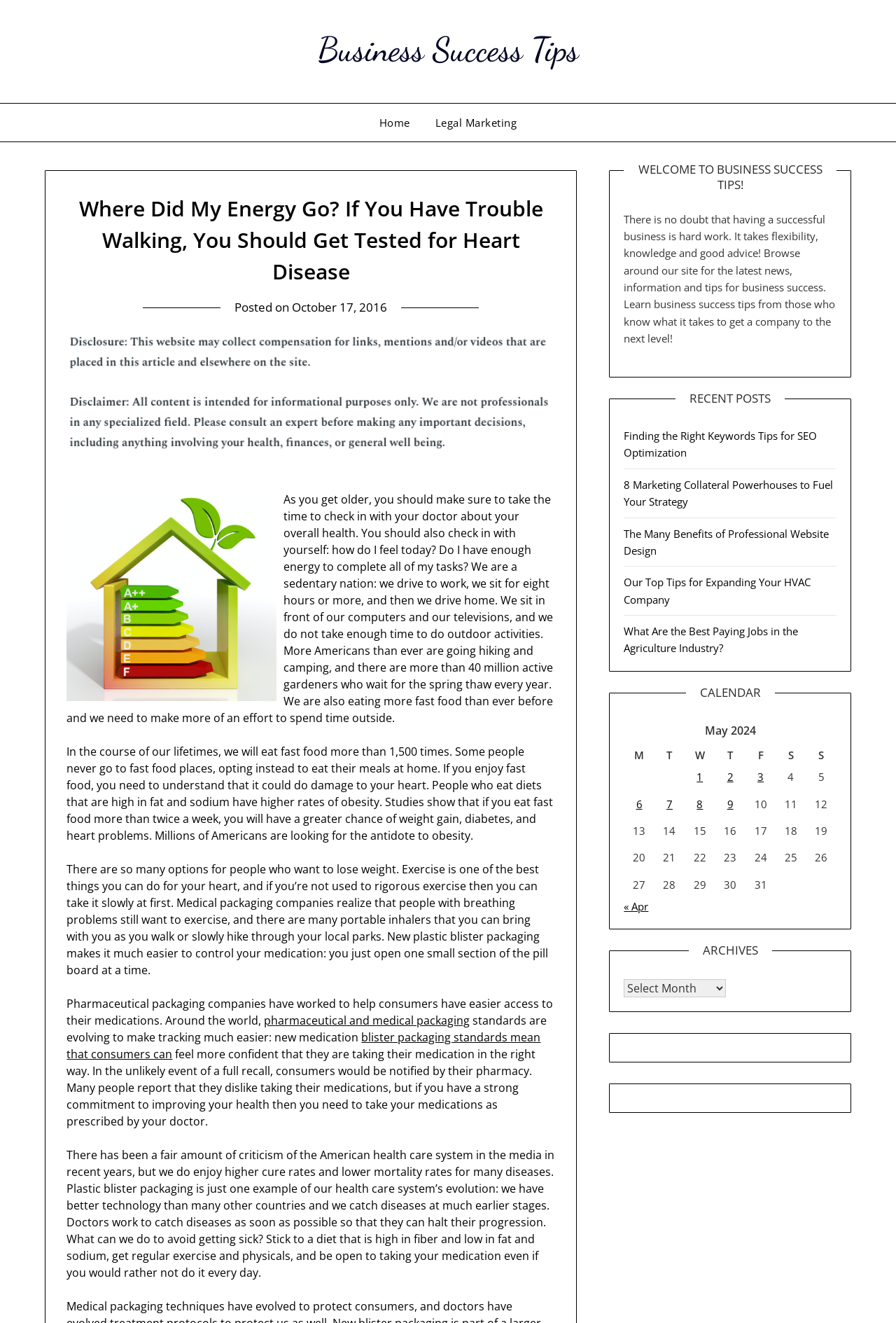Given the element description, predict the bounding box coordinates in the format (top-left x, top-left y, bottom-right x, bottom-right y). Make sure all values are between 0 and 1. Here is the element description: Business Success Tips

[0.354, 0.022, 0.646, 0.052]